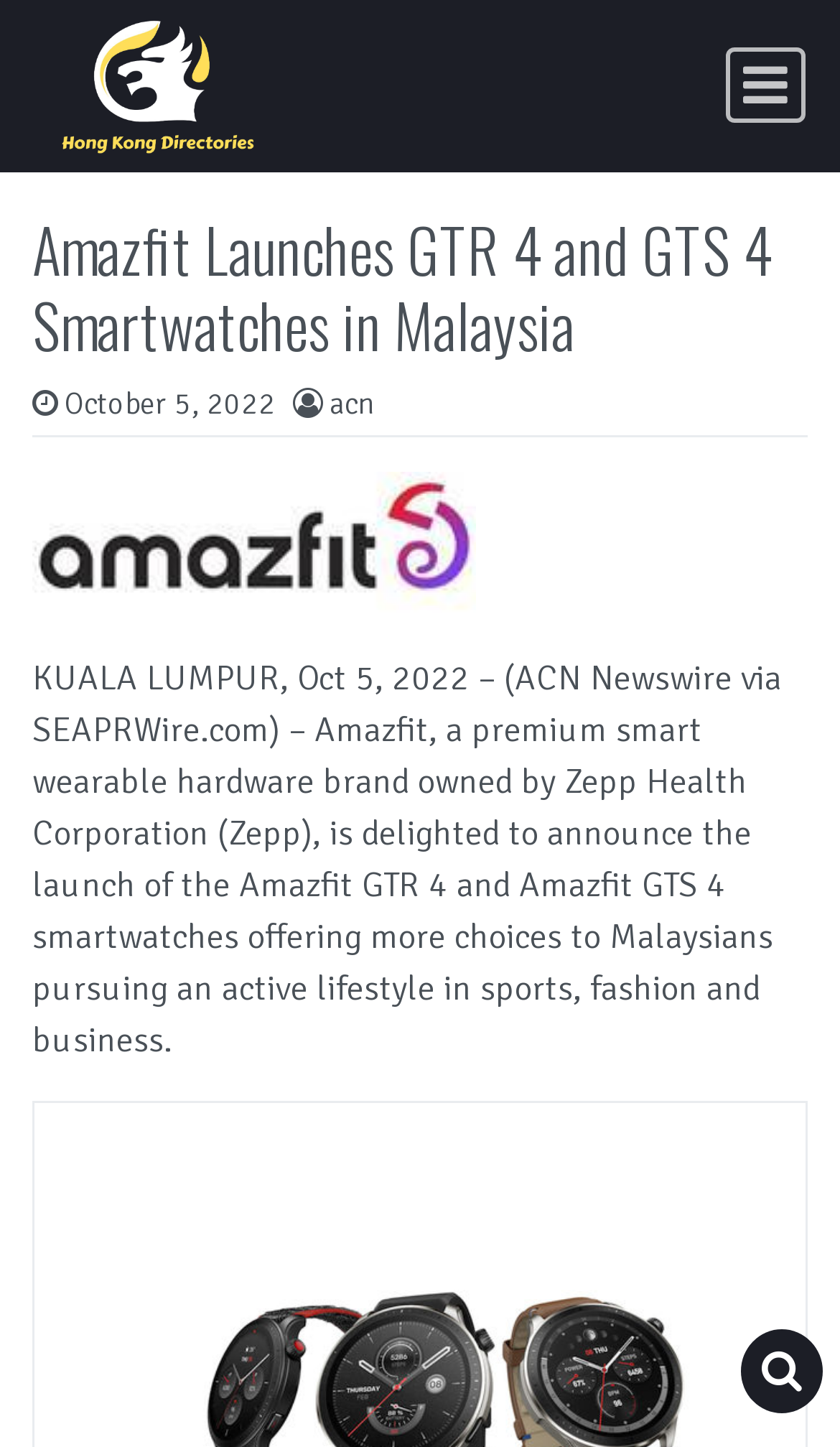Analyze and describe the webpage in a detailed narrative.

The webpage is about the launch of Amazfit GTR 4 and GTS 4 smartwatches in Malaysia. At the top-left corner, there is a link to "Skip to content". Below it, there is a navigation bar labeled "Main Navigation" that spans the entire width of the page. Within the navigation bar, there is a link to "DIR HONGKONG" accompanied by an image with the same label, located at the top-left section. 

On the top-right corner, there is a button to toggle navigation and another button to open a pop-up search form. Below the navigation bar, there is a header section that occupies most of the page width. Within the header, there is a heading that announces the launch of the Amazfit GTR 4 and GTS 4 smartwatches in Malaysia. 

Below the heading, there are two links: one indicating the date "October 5, 2022", and another labeled "acn". To the right of the links, there is an image. Below the image, there is a block of text that provides more information about the launch, including the features and benefits of the smartwatches.